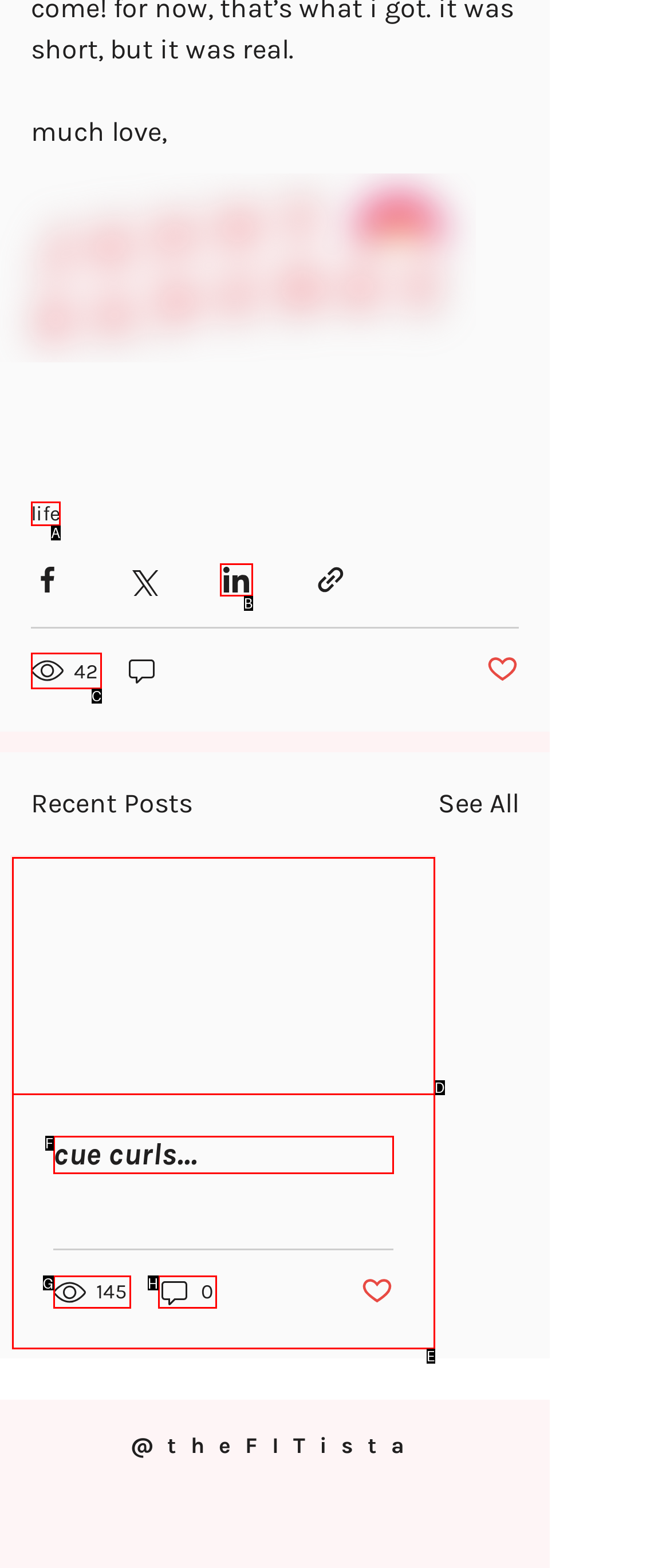Identify the HTML element that corresponds to the description: 42 Provide the letter of the correct option directly.

C